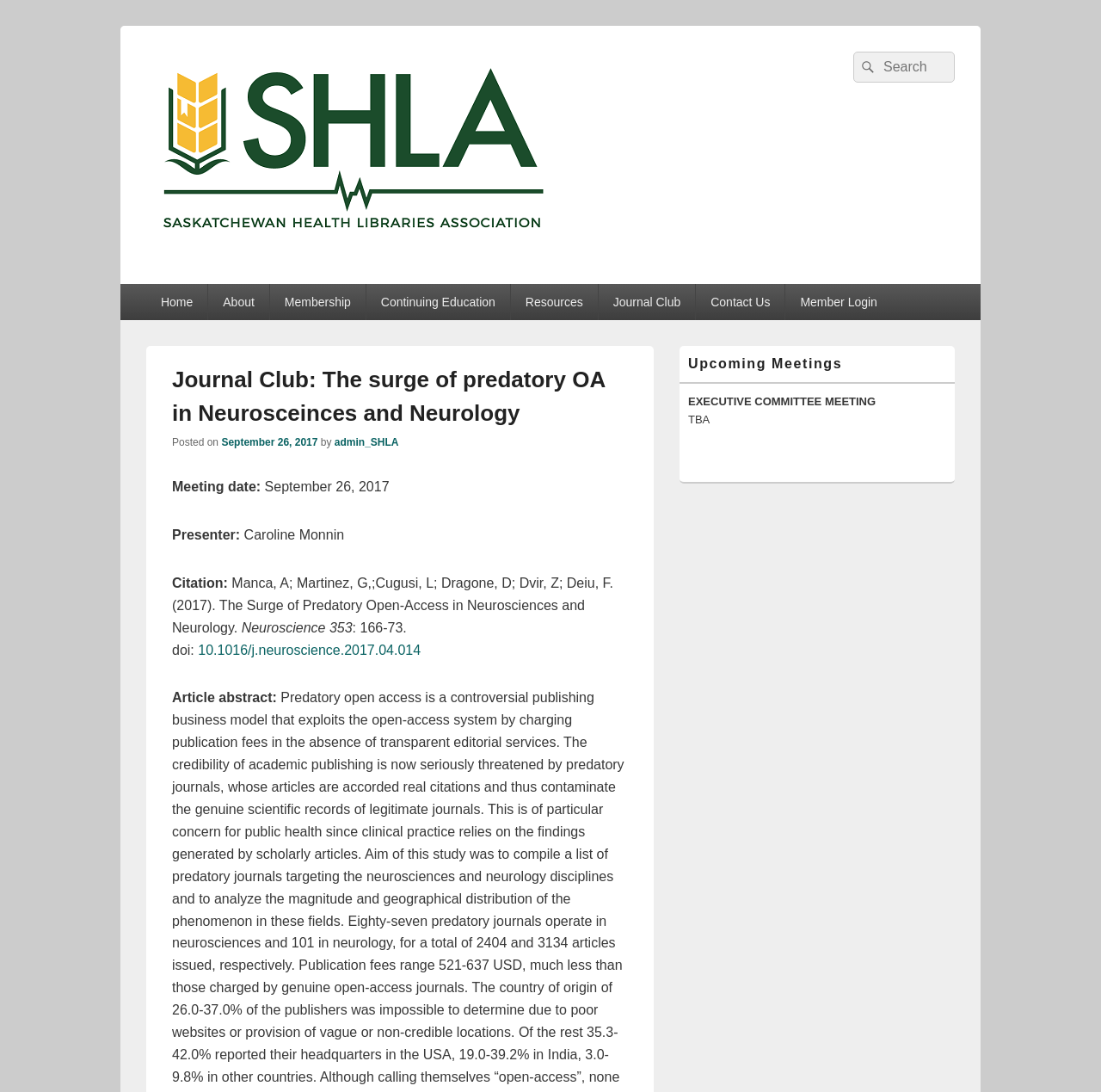Using the element description: "September 26, 2017", determine the bounding box coordinates for the specified UI element. The coordinates should be four float numbers between 0 and 1, [left, top, right, bottom].

[0.201, 0.4, 0.289, 0.411]